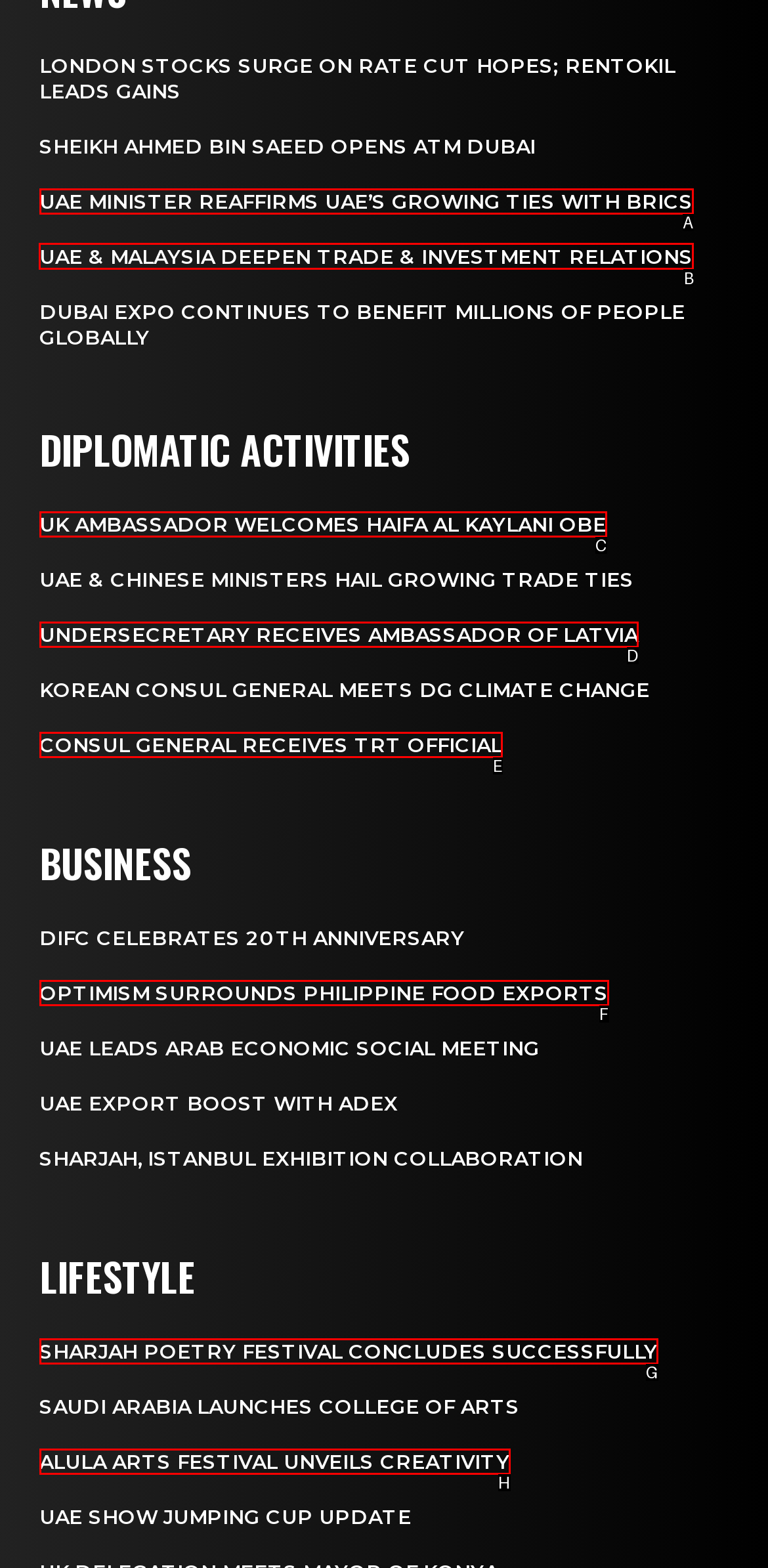Determine which HTML element should be clicked to carry out the following task: Explore UAE and Malaysia deepening trade and investment relations Respond with the letter of the appropriate option.

B